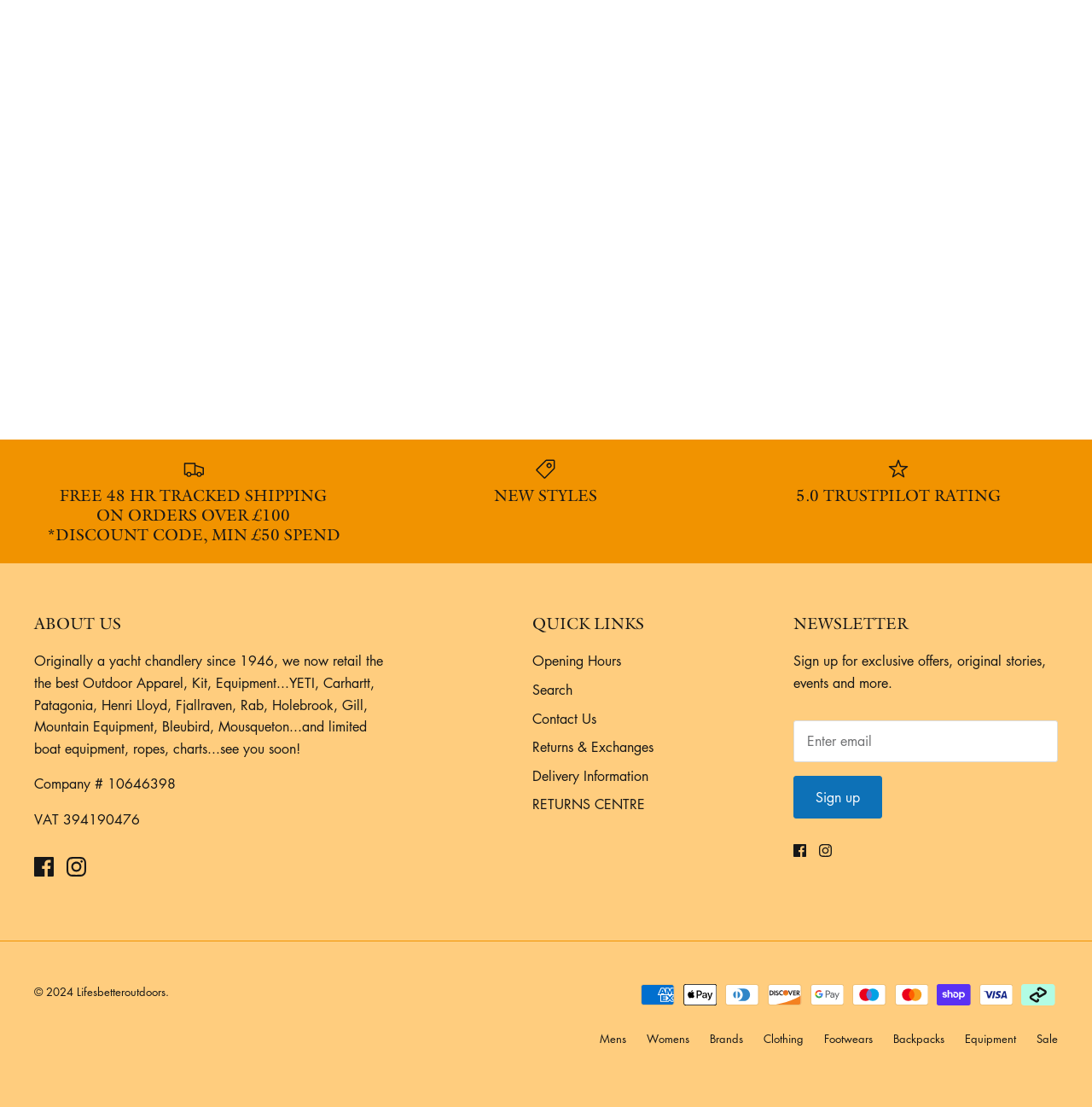Using the image as a reference, answer the following question in as much detail as possible:
How many payment methods are accepted by the company?

The answer can be found by looking at the images of payment methods present at the bottom of the webpage. There are 11 payment methods accepted by the company, including American Express, Apple Pay, Diners Club, Discover, Google Pay, Maestro, Mastercard, Shop Pay, Visa, and one unknown payment method.